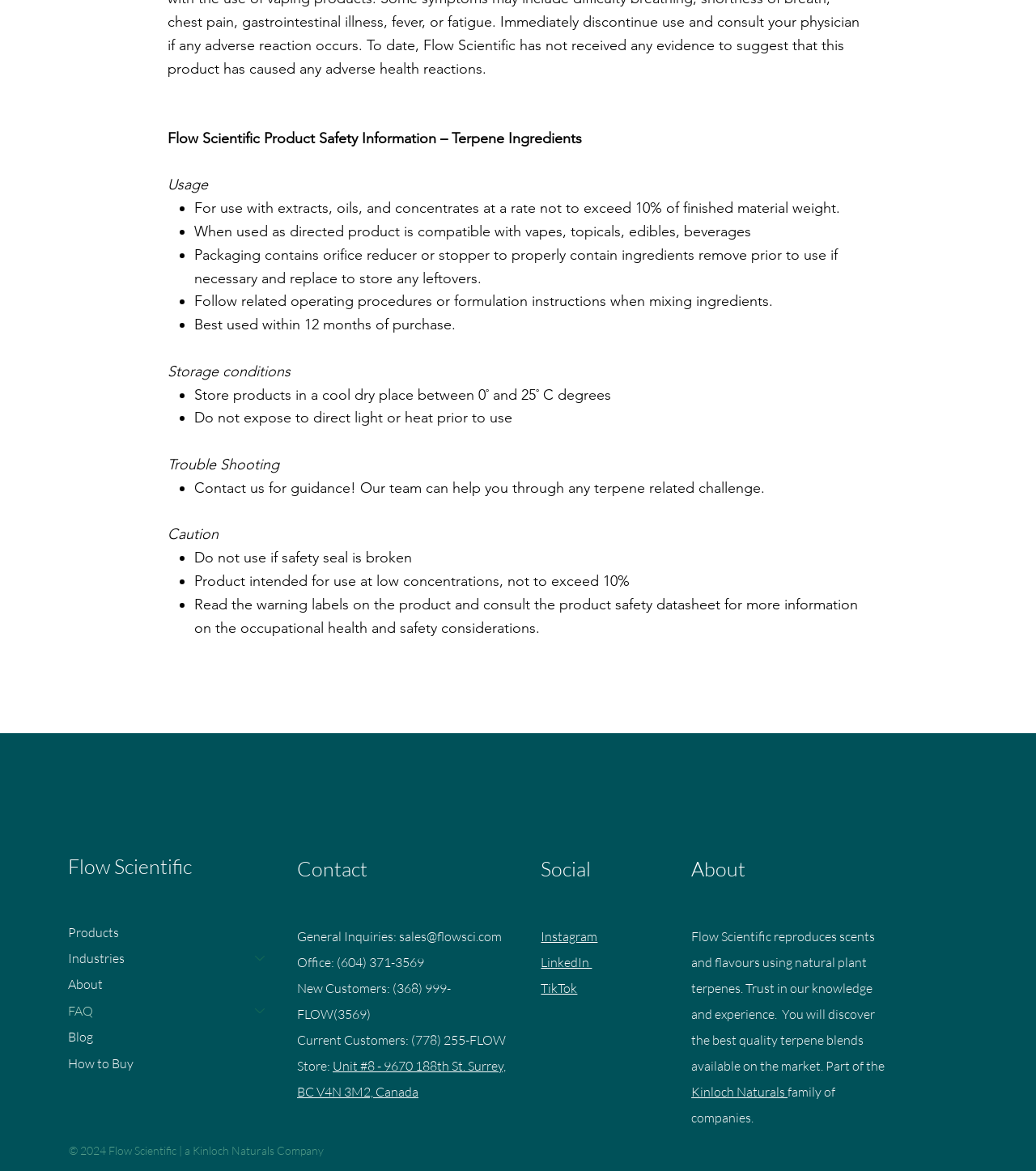Pinpoint the bounding box coordinates of the element to be clicked to execute the instruction: "Call the office".

[0.325, 0.815, 0.409, 0.828]